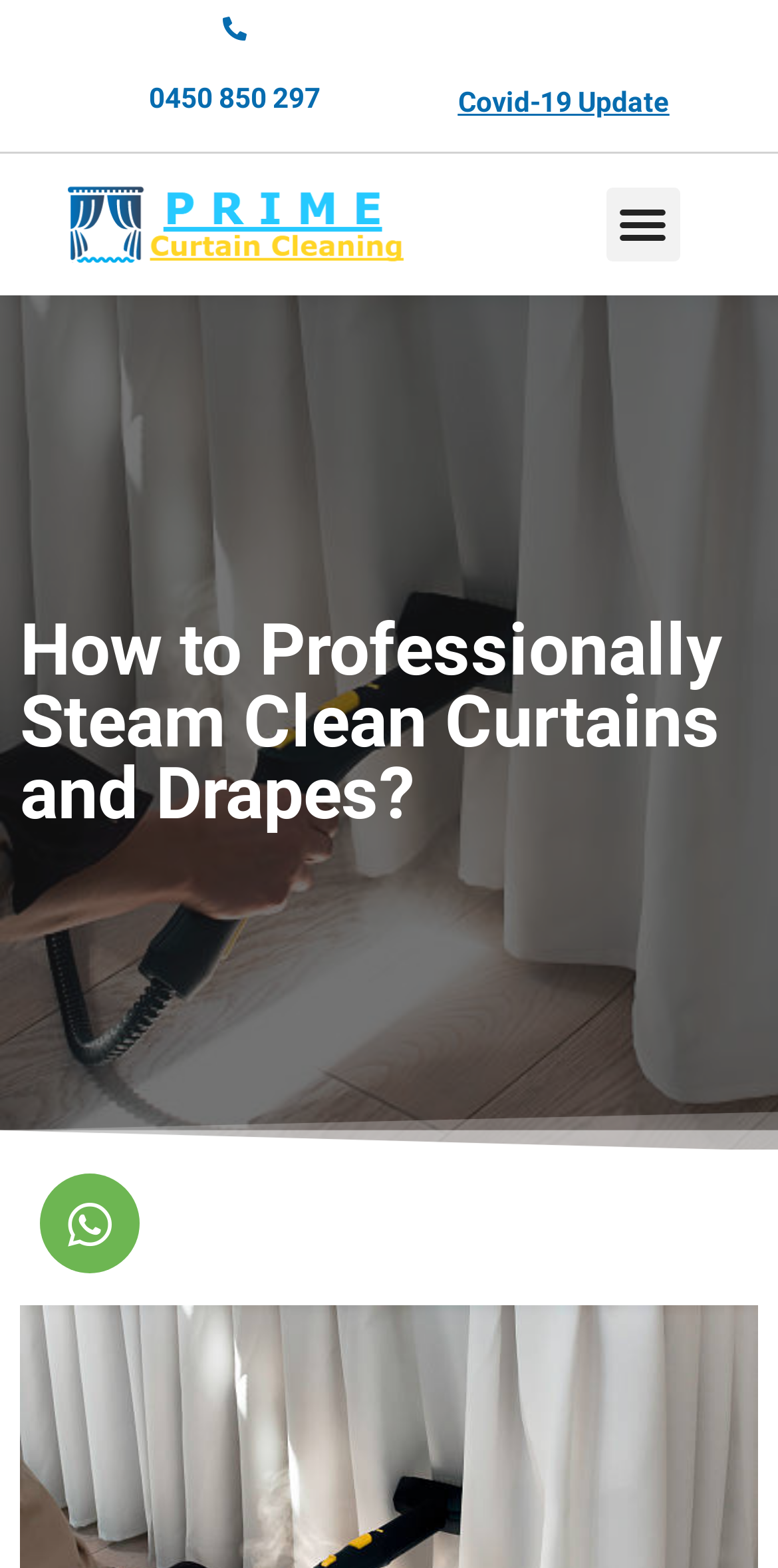What is the logo image description?
Look at the image and provide a detailed response to the question.

I examined the image element with the bounding box coordinates [0.076, 0.111, 0.524, 0.176] and found that its description is simply 'Logo', suggesting that it is a logo image for the business or service.